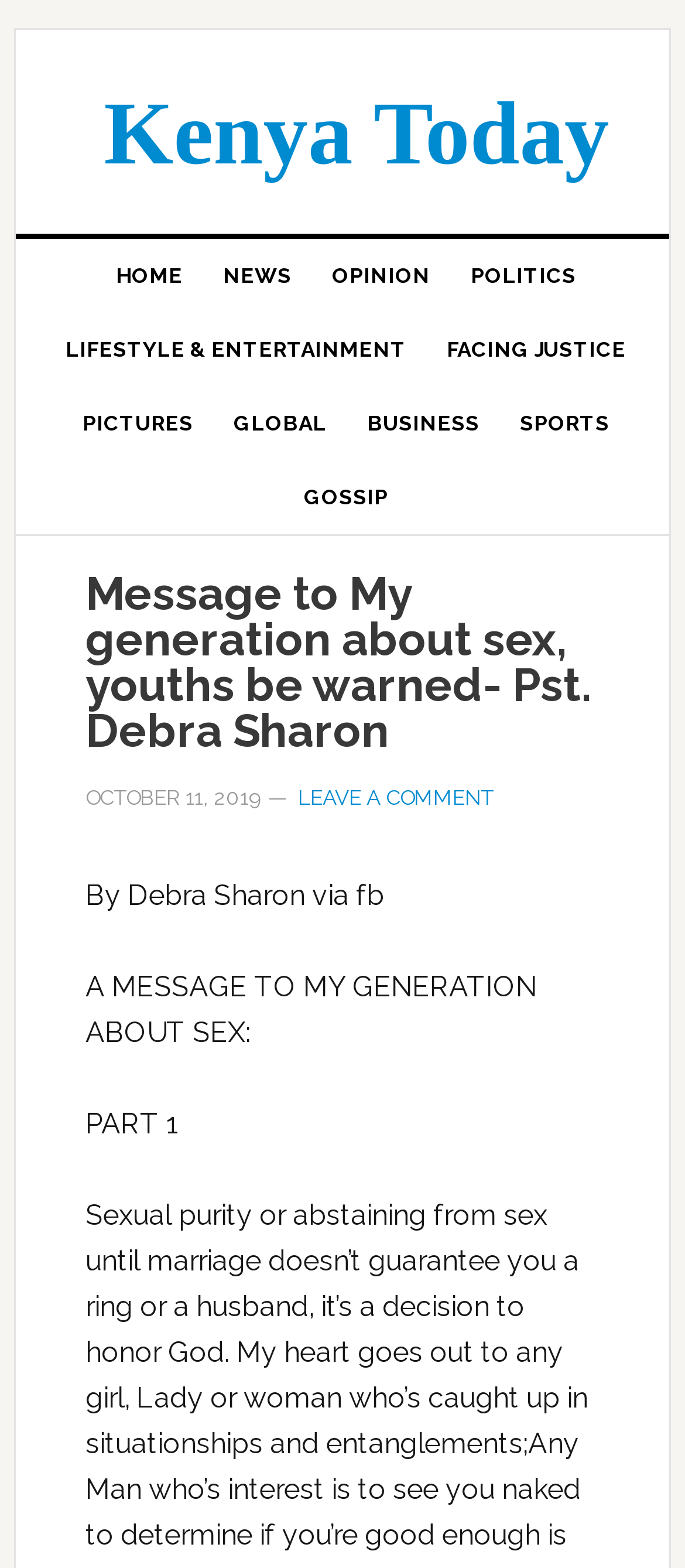What is the date of the article?
Using the image as a reference, answer with just one word or a short phrase.

OCTOBER 11, 2019